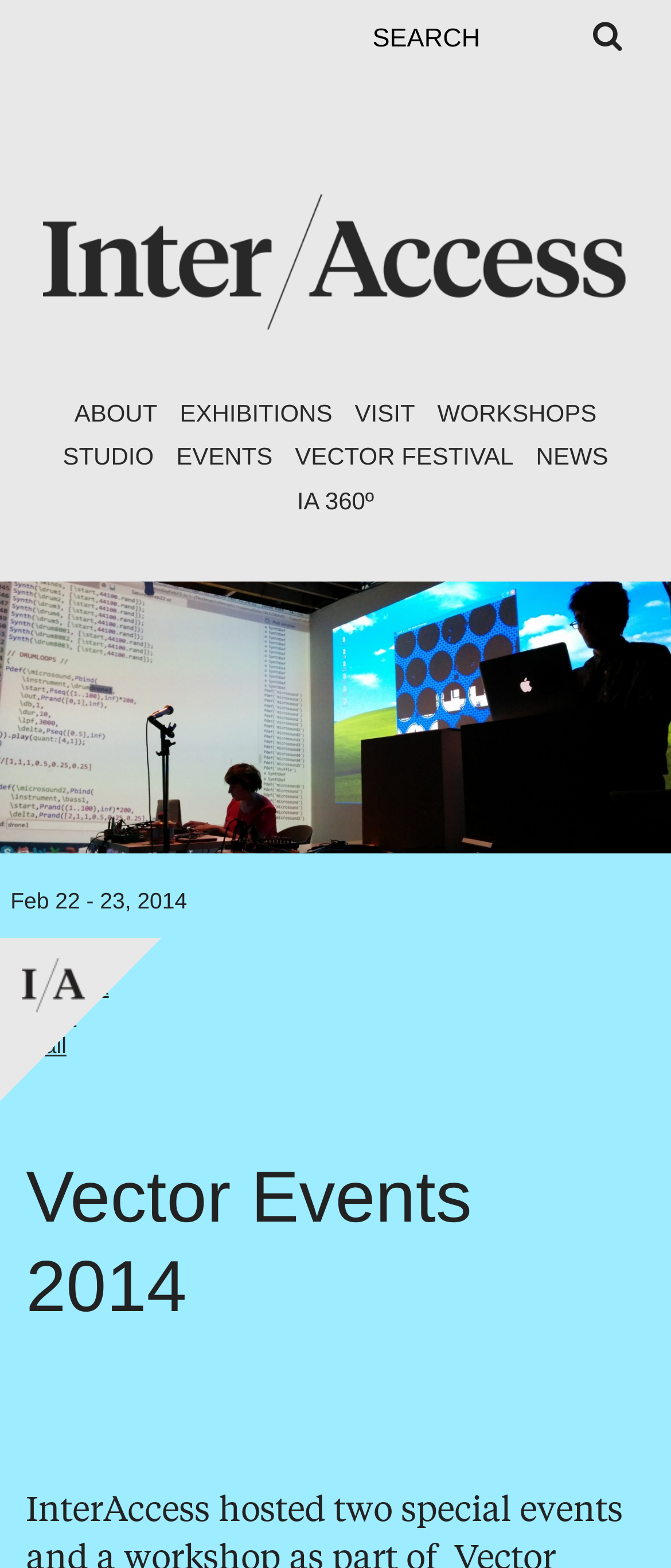Identify the bounding box for the UI element described as: "Email". Ensure the coordinates are four float numbers between 0 and 1, formatted as [left, top, right, bottom].

[0.016, 0.28, 0.099, 0.296]